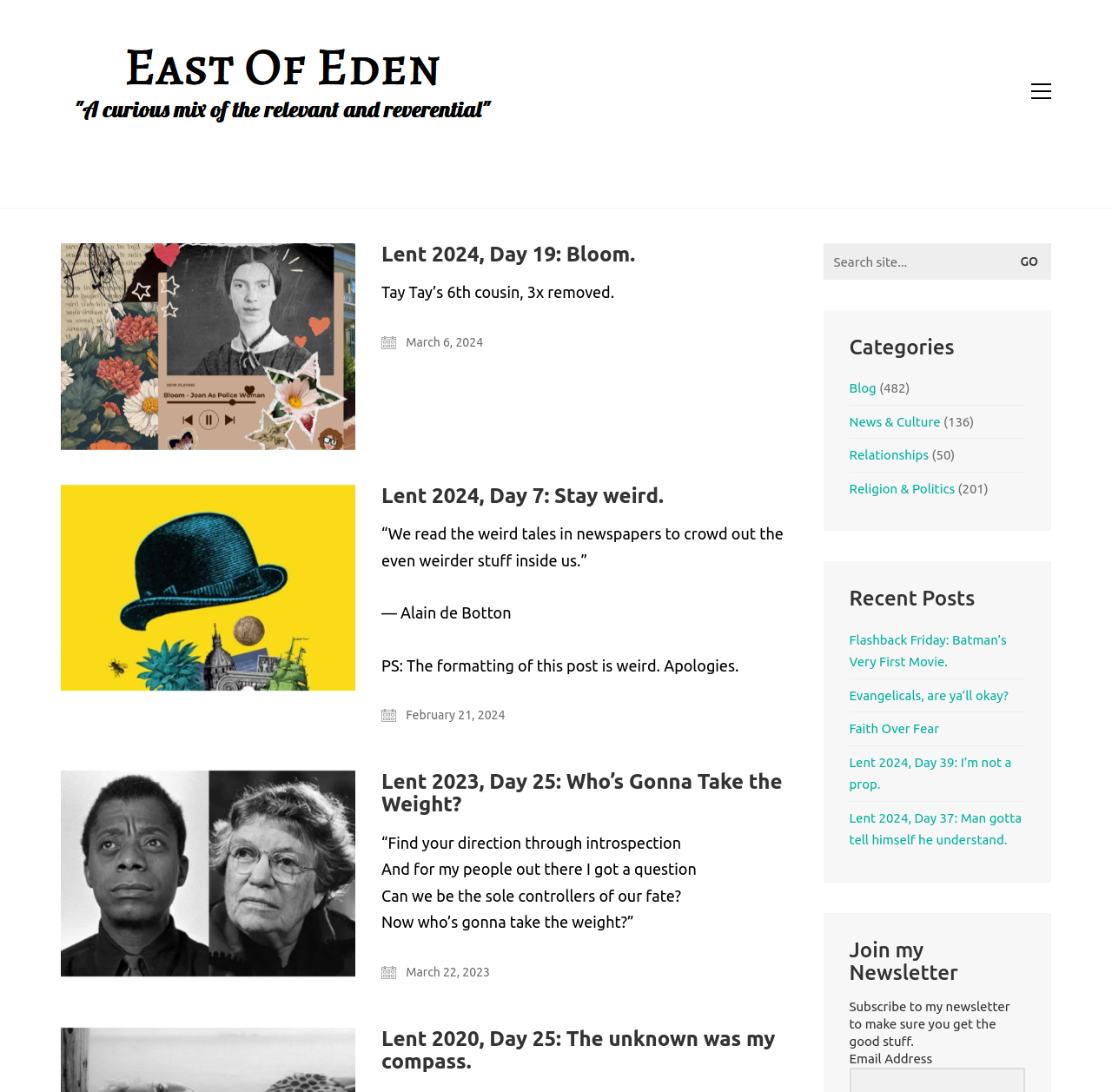Based on the image, provide a detailed response to the question:
What is the purpose of the search box?

I inferred the purpose of the search box by looking at its location and the surrounding elements. The search box is located near the top of the page, and there is a StaticText element that says 'Search for:' which suggests that the search box is used to search for content on the website.